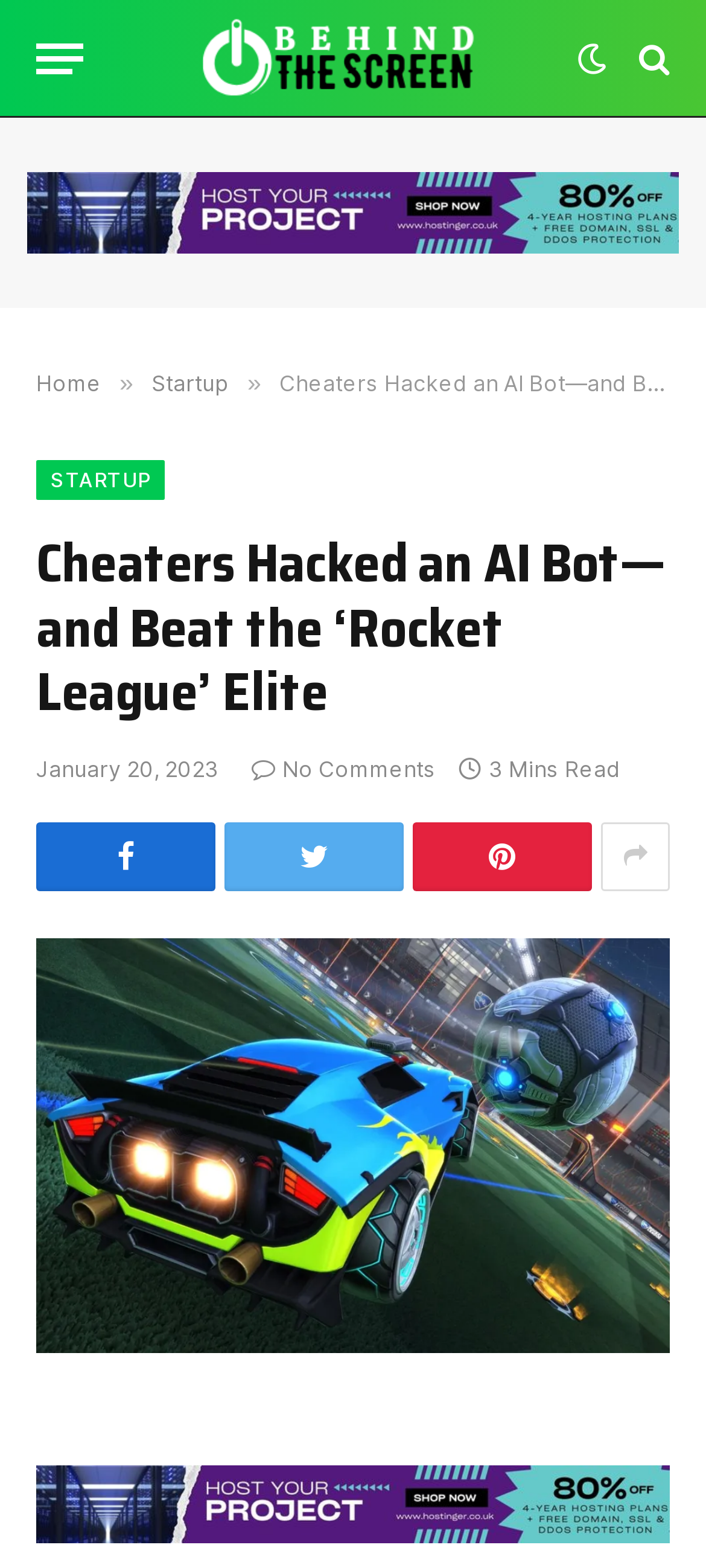Please provide a brief answer to the following inquiry using a single word or phrase:
What is the name of the section above the article?

Behind The Screen